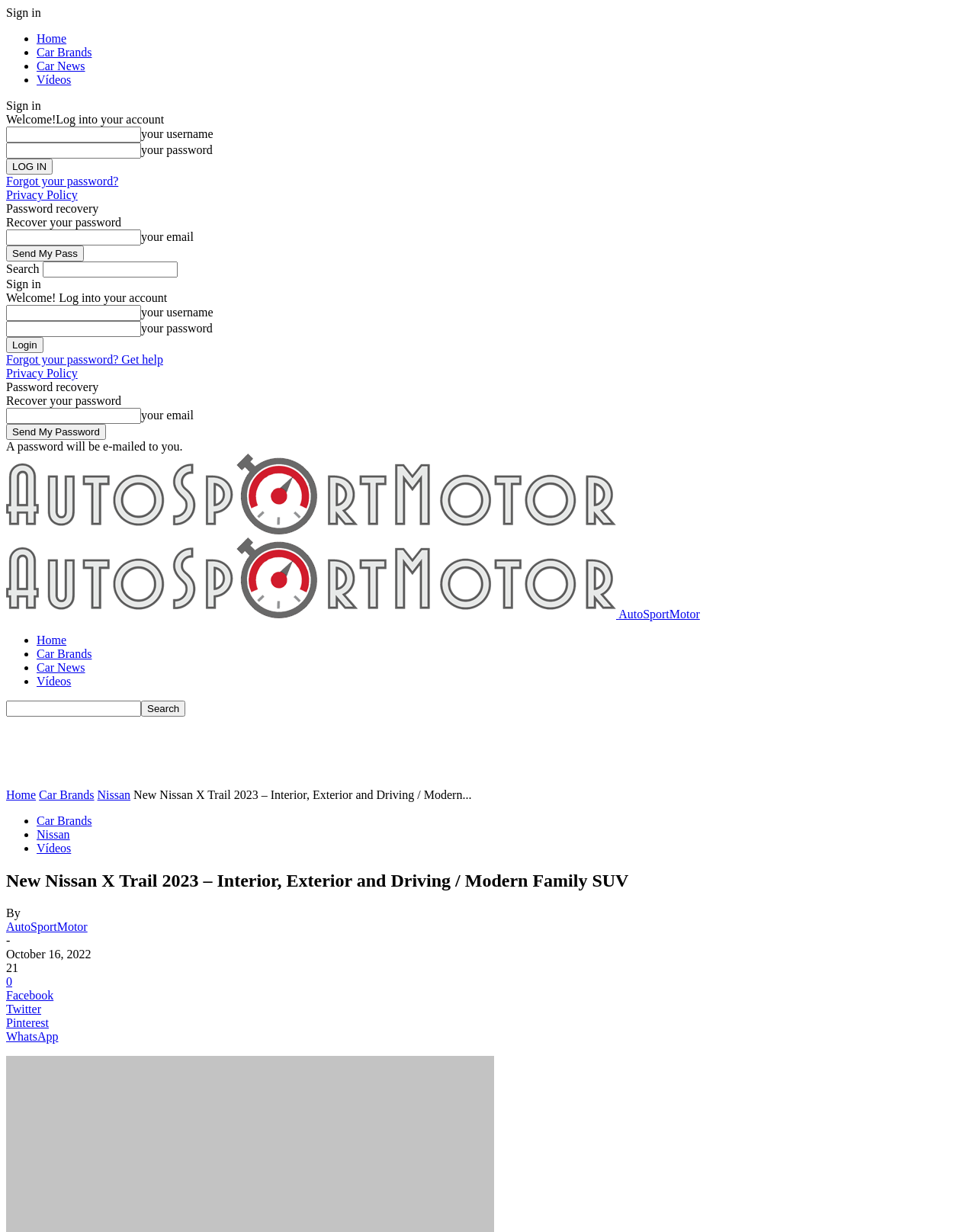Answer the question using only a single word or phrase: 
What is the function of the search bar?

To search for content